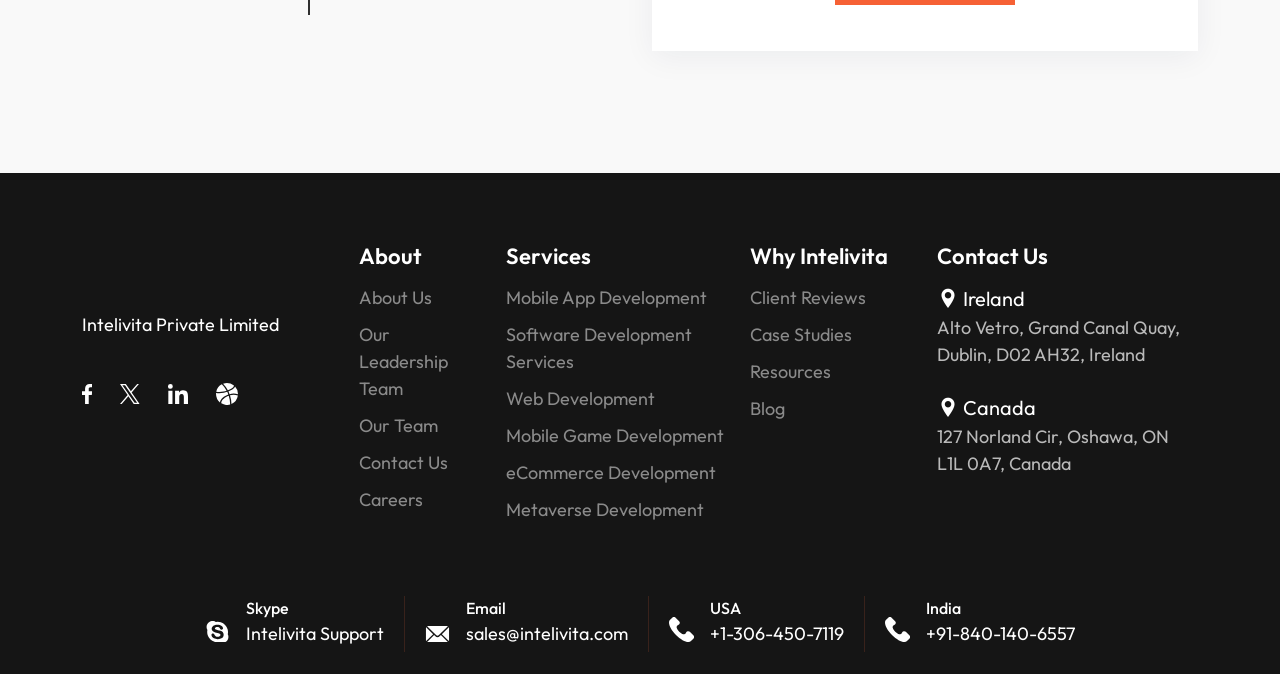From the details in the image, provide a thorough response to the question: What are the services provided by Intelivita?

Intelivita provides various services, including Mobile App Development, Software Development Services, Web Development, Mobile Game Development, eCommerce Development, and Metaverse Development, which are listed under the 'Services' heading.